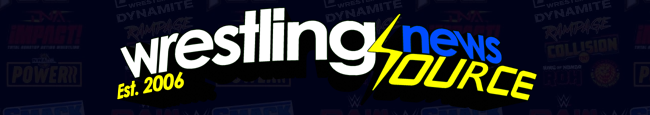Detail every visible element in the image extensively.

This image features the logo of Wrestling News Source, established in 2006, which is prominently displayed against a dark background filled with various wrestling event logos and graphics. The logo itself combines bold typography with a dynamic design—"wrestling" is in white and black, while "news" is in blue, and "SOURCE" is in a striking yellow. The inclusion of "Est. 2006" emphasizes the longevity and established presence of the site in the wrestling community, signifying reliability in providing wrestling news and updates. This visual identity aims to resonate with wrestling fans, conveying excitement and credibility in sports journalism.